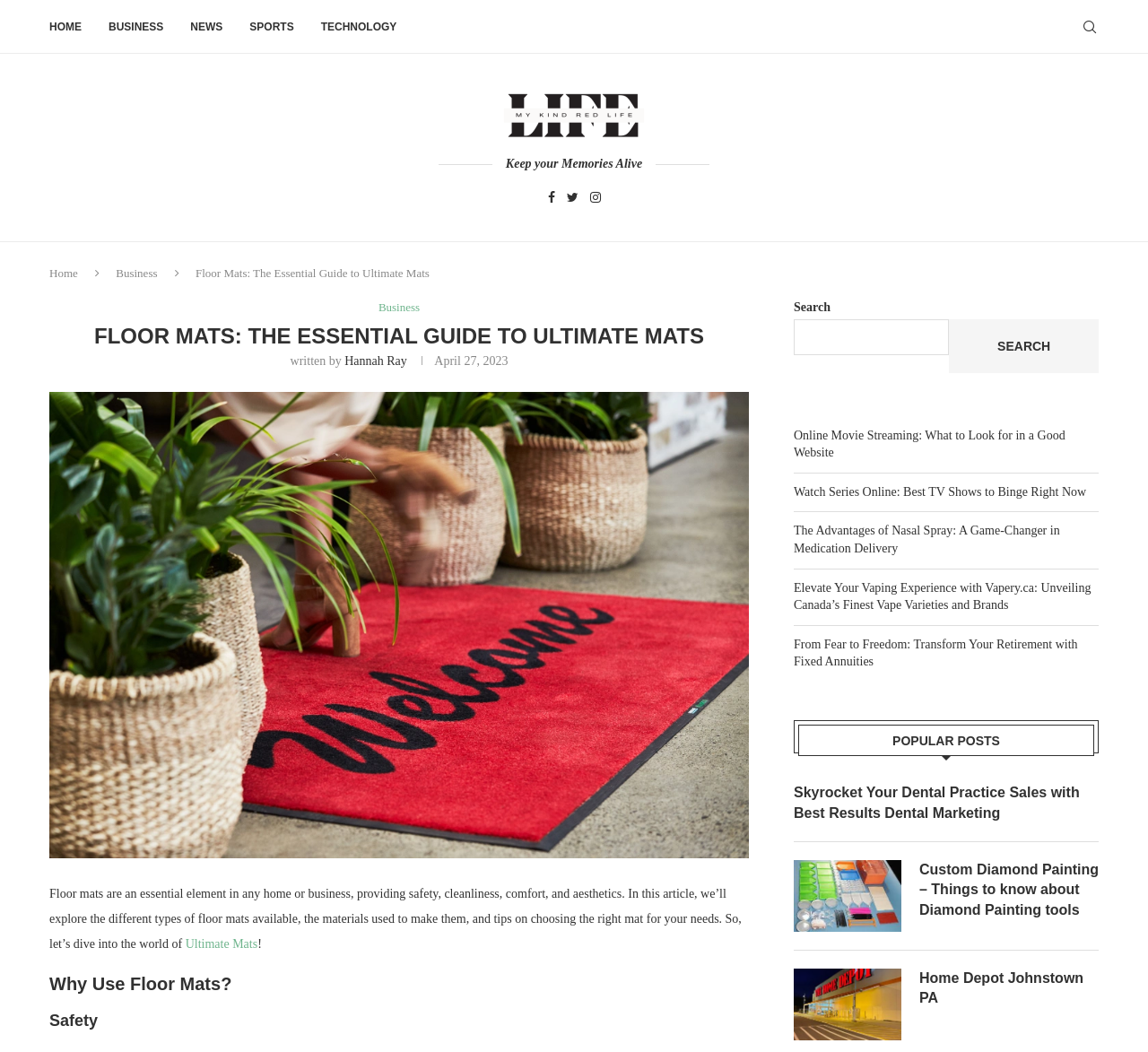Find the bounding box coordinates of the clickable area required to complete the following action: "Read the article about Floor Mats".

[0.043, 0.373, 0.652, 0.385]